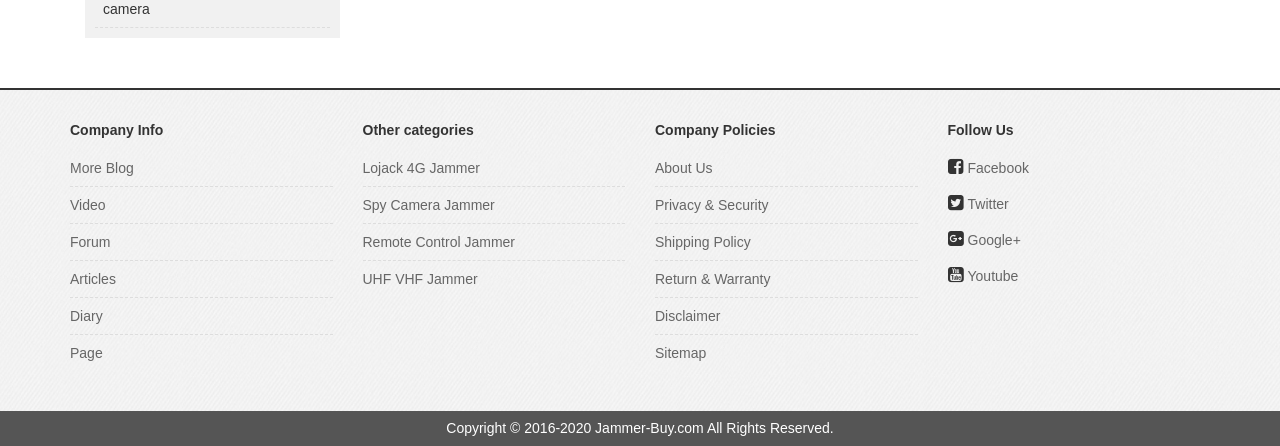Please provide the bounding box coordinate of the region that matches the element description: Forum. Coordinates should be in the format (top-left x, top-left y, bottom-right x, bottom-right y) and all values should be between 0 and 1.

[0.055, 0.502, 0.26, 0.583]